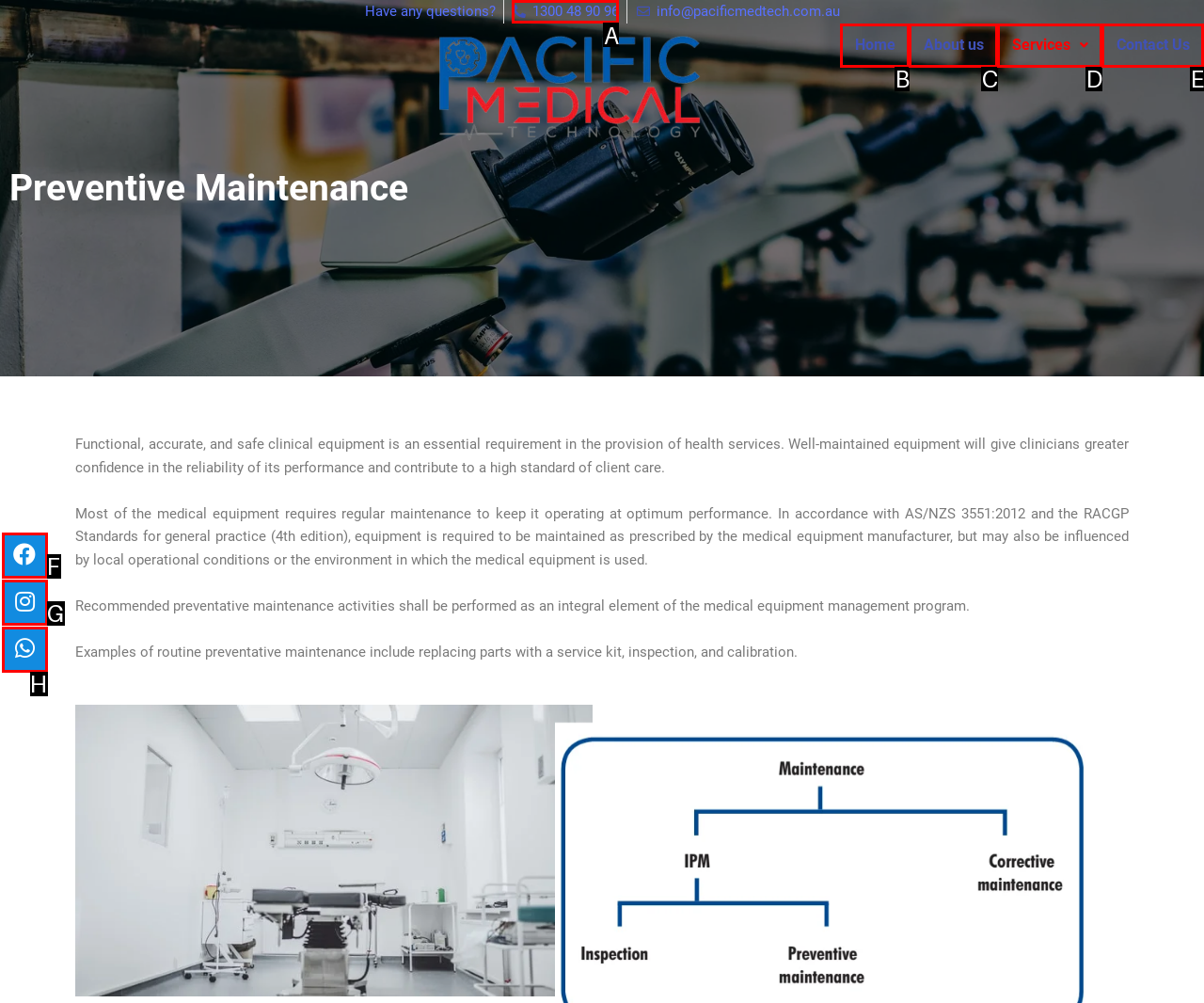Given the task: Get phone number from the '1300 48 90 96' link, point out the letter of the appropriate UI element from the marked options in the screenshot.

A